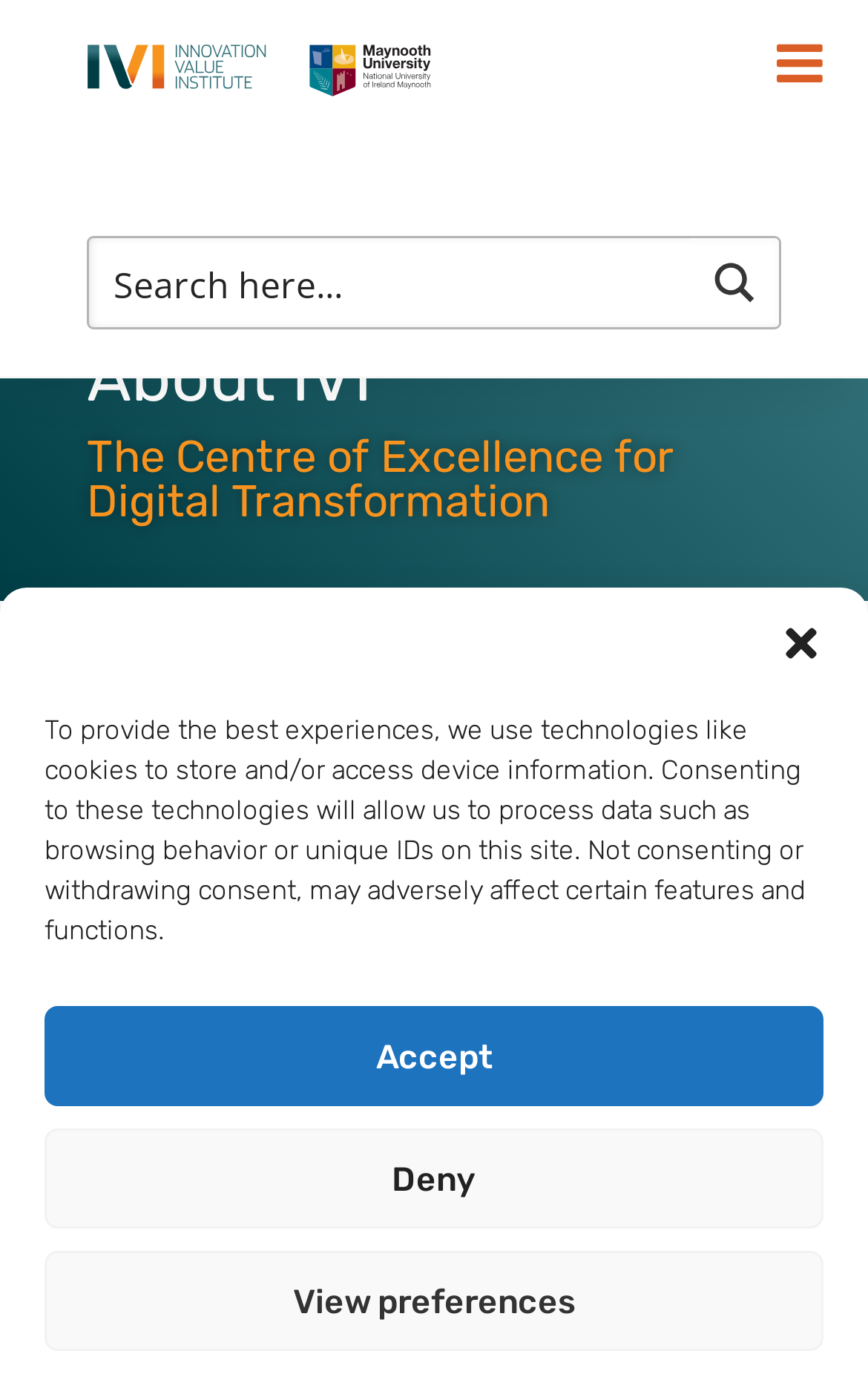Locate the bounding box coordinates of the area to click to fulfill this instruction: "View products under $2000". The bounding box should be presented as four float numbers between 0 and 1, in the order [left, top, right, bottom].

None